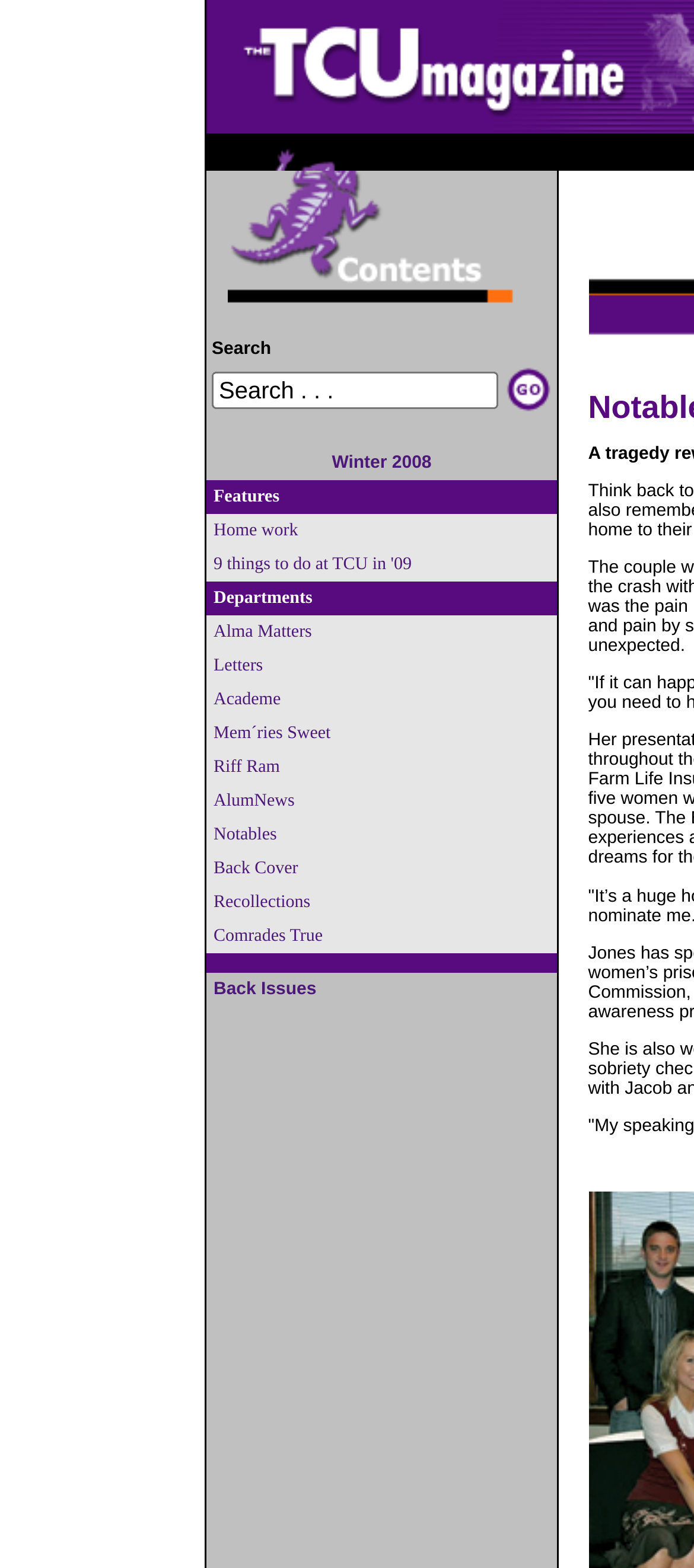Find the UI element described as: "Notables" and predict its bounding box coordinates. Ensure the coordinates are four float numbers between 0 and 1, [left, top, right, bottom].

[0.308, 0.526, 0.399, 0.539]